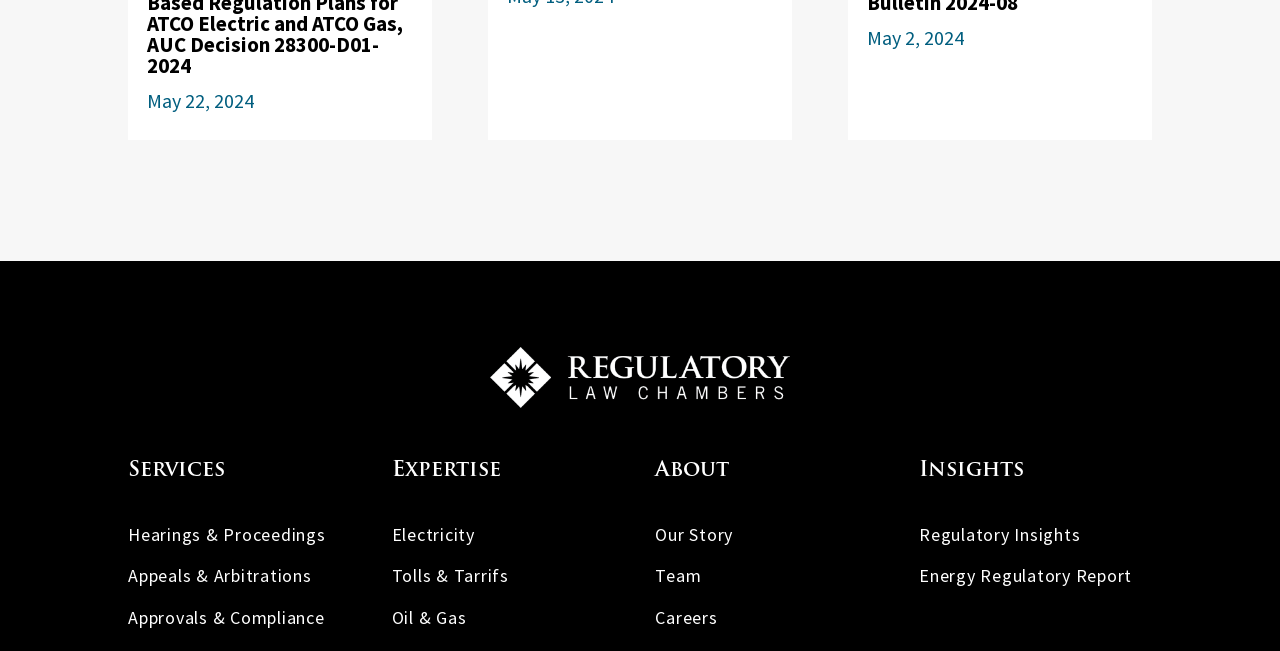Identify the bounding box coordinates for the element you need to click to achieve the following task: "Learn about Expertise". The coordinates must be four float values ranging from 0 to 1, formatted as [left, top, right, bottom].

[0.306, 0.706, 0.391, 0.738]